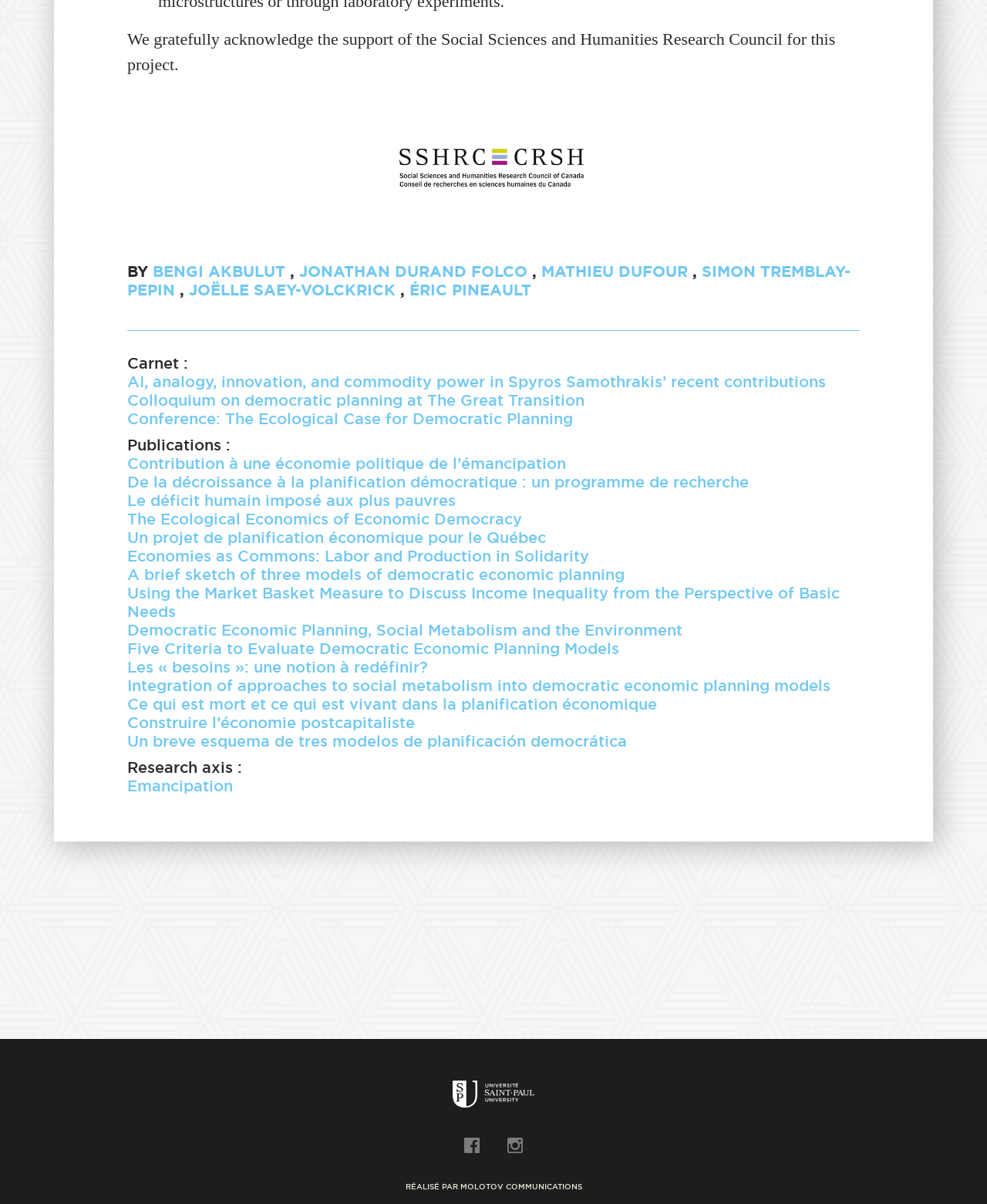Show the bounding box coordinates for the element that needs to be clicked to execute the following instruction: "Click on the link to read about AI, analogy, innovation, and commodity power in Spyros Samothrakis’ recent contributions". Provide the coordinates in the form of four float numbers between 0 and 1, i.e., [left, top, right, bottom].

[0.129, 0.31, 0.837, 0.324]